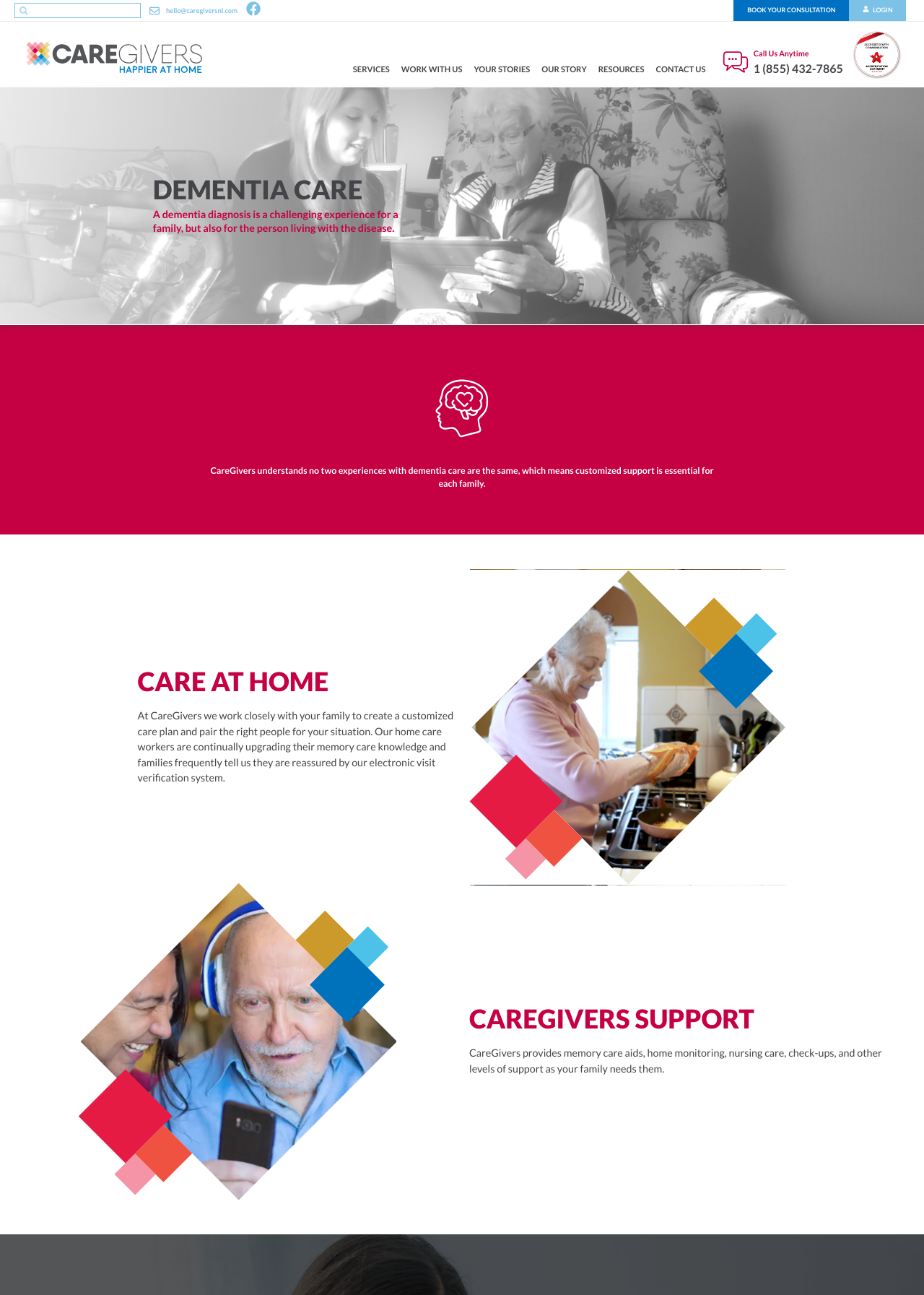Given the description "parent_node: Search name="s"", provide the bounding box coordinates of the corresponding UI element.

[0.035, 0.003, 0.152, 0.013]